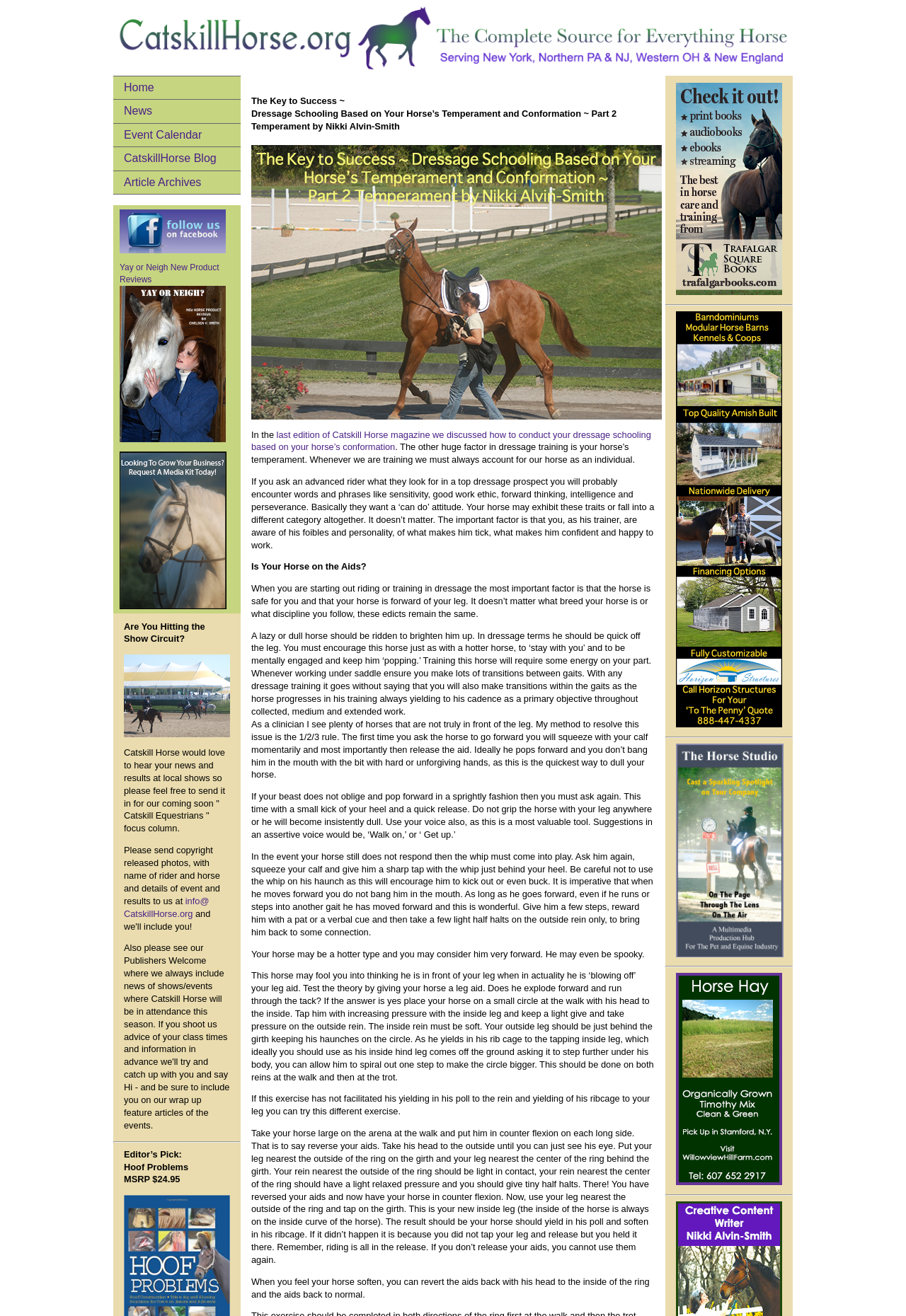What is the name of the book publisher?
Give a comprehensive and detailed explanation for the question.

The name of the book publisher can be found at the bottom of the webpage, which is 'Trafalgar Square Books', along with other links to horse-related businesses.